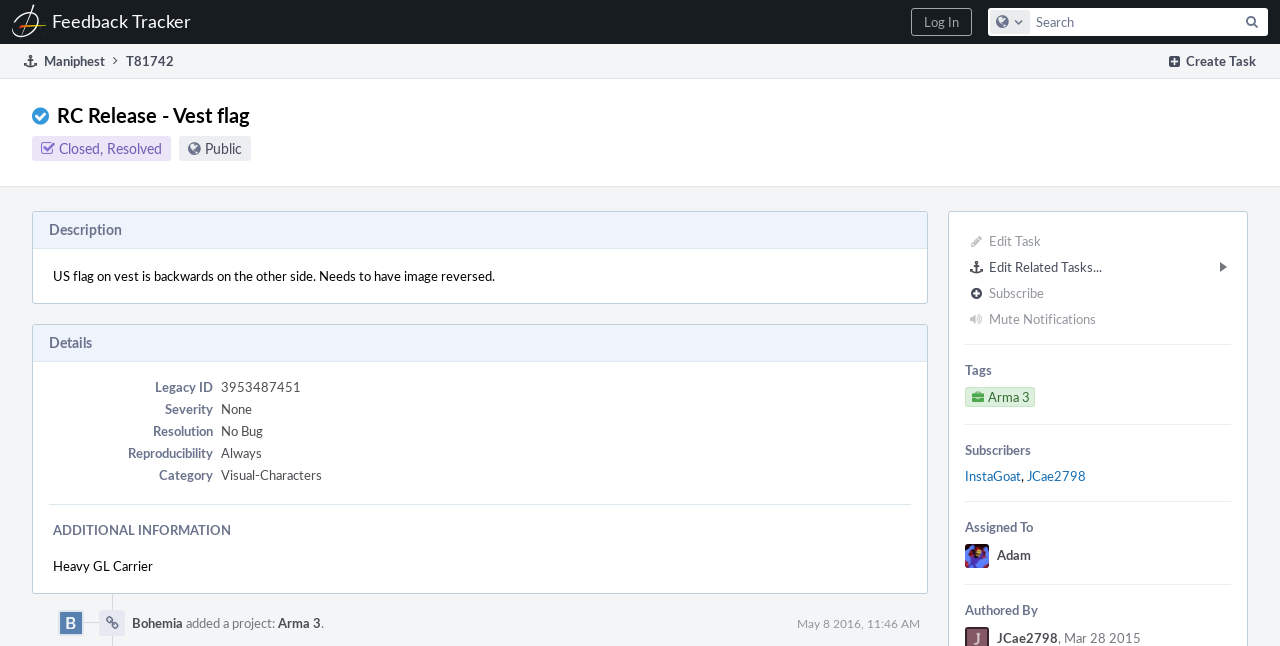Locate the bounding box coordinates of the area you need to click to fulfill this instruction: 'Click on the link to the main article'. The coordinates must be in the form of four float numbers ranging from 0 to 1: [left, top, right, bottom].

None